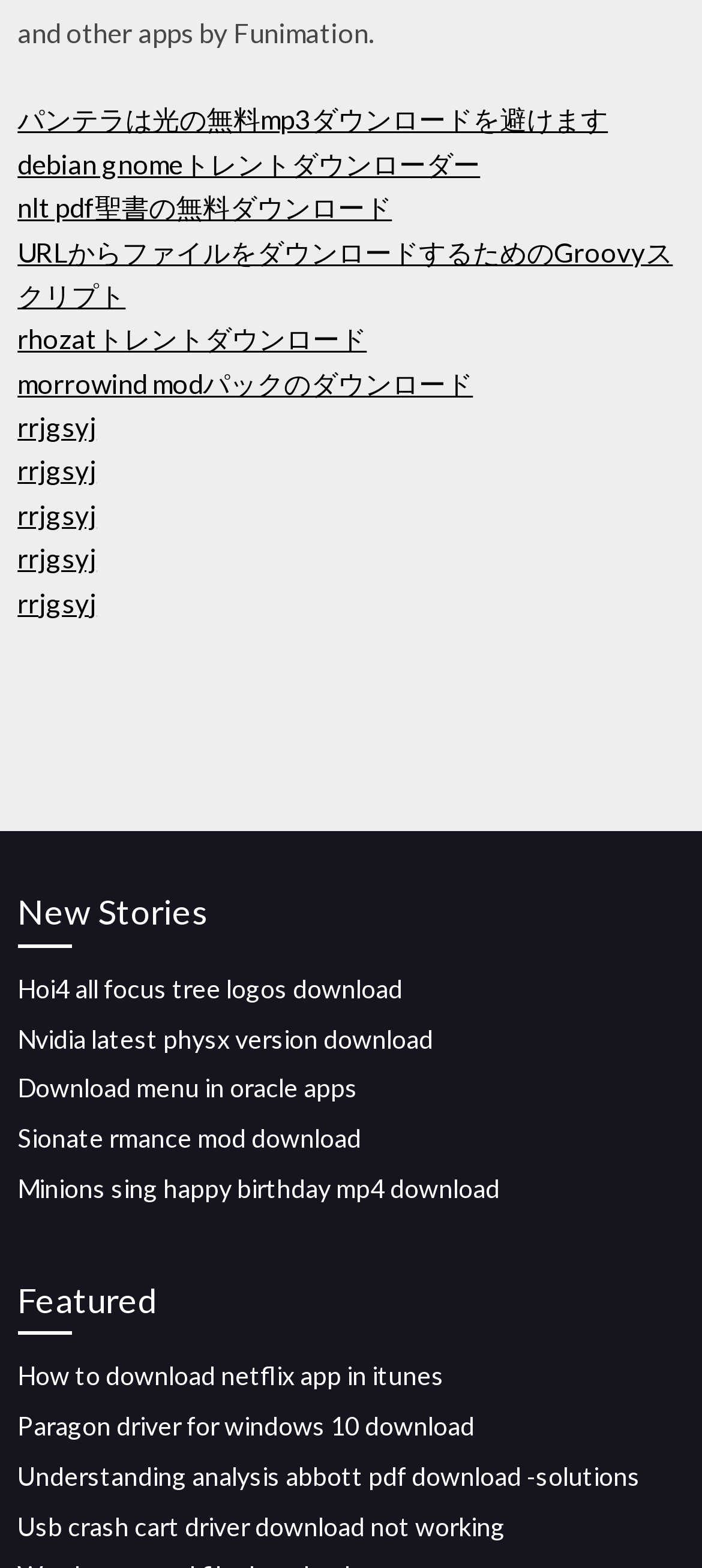Please identify the bounding box coordinates of the element I should click to complete this instruction: 'Download Hoi4 all focus tree logos'. The coordinates should be given as four float numbers between 0 and 1, like this: [left, top, right, bottom].

[0.025, 0.62, 0.574, 0.64]